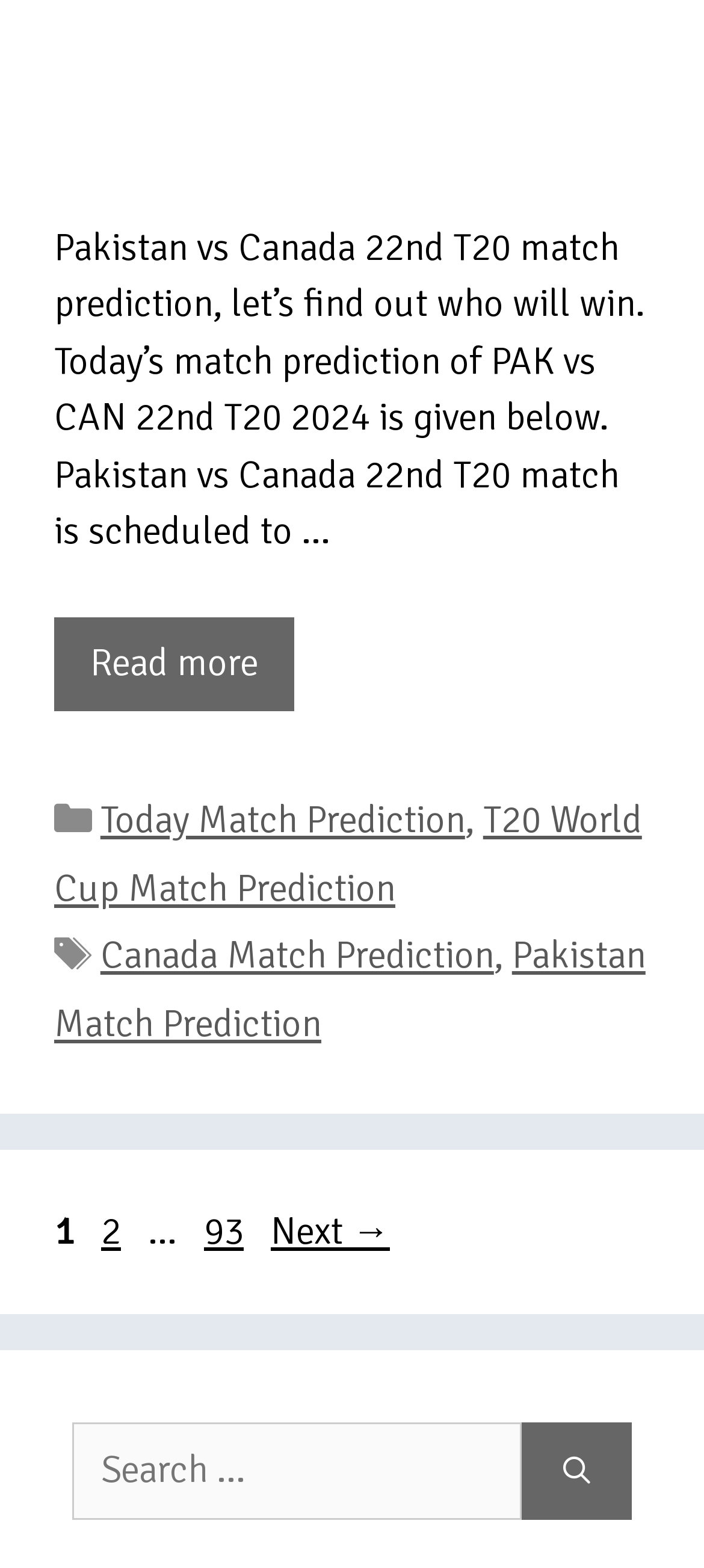Please determine the bounding box coordinates of the element's region to click in order to carry out the following instruction: "View today's match prediction". The coordinates should be four float numbers between 0 and 1, i.e., [left, top, right, bottom].

[0.143, 0.507, 0.66, 0.537]